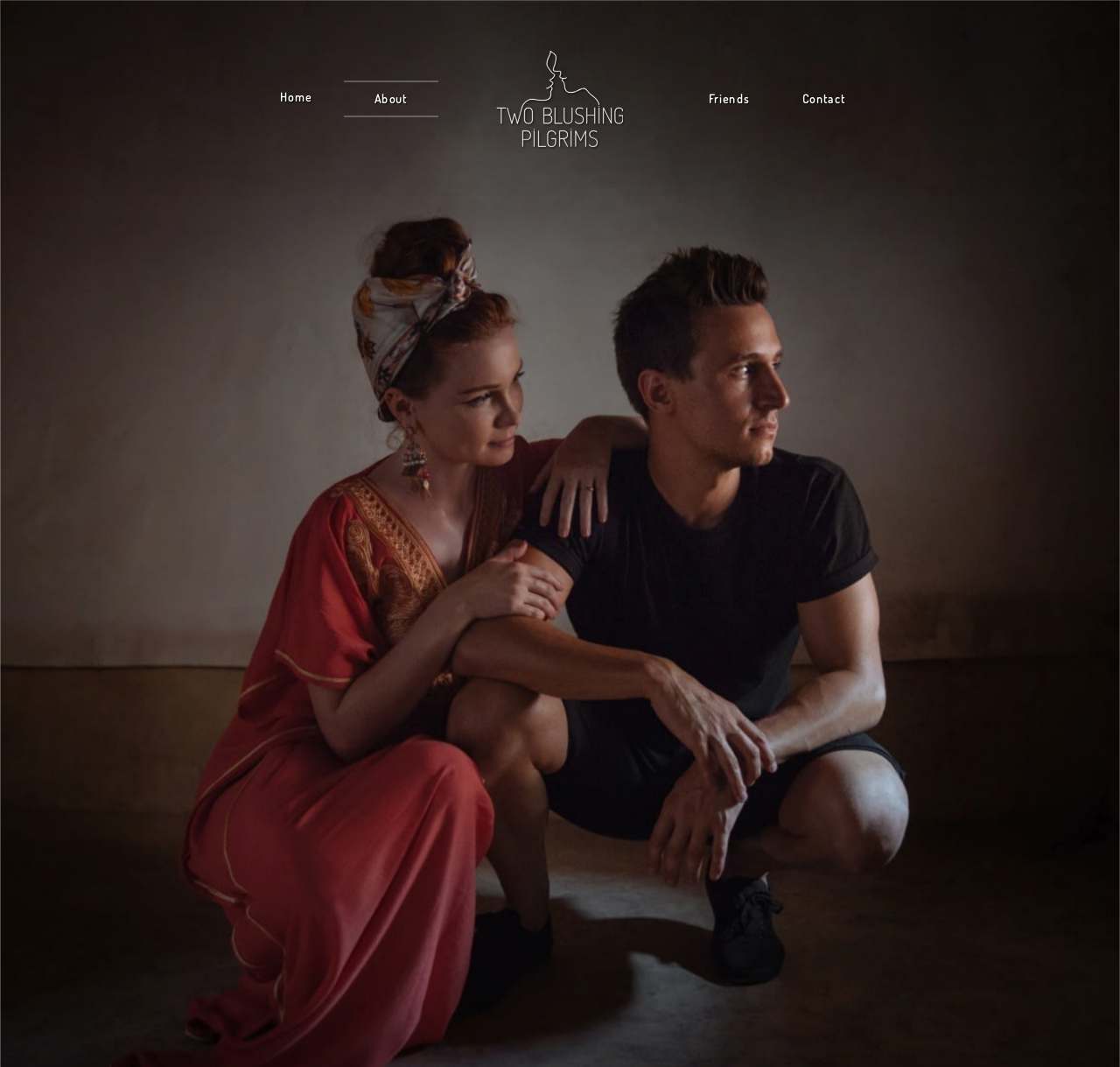Can you extract the headline from the webpage for me?

You can’t collect too many memories together